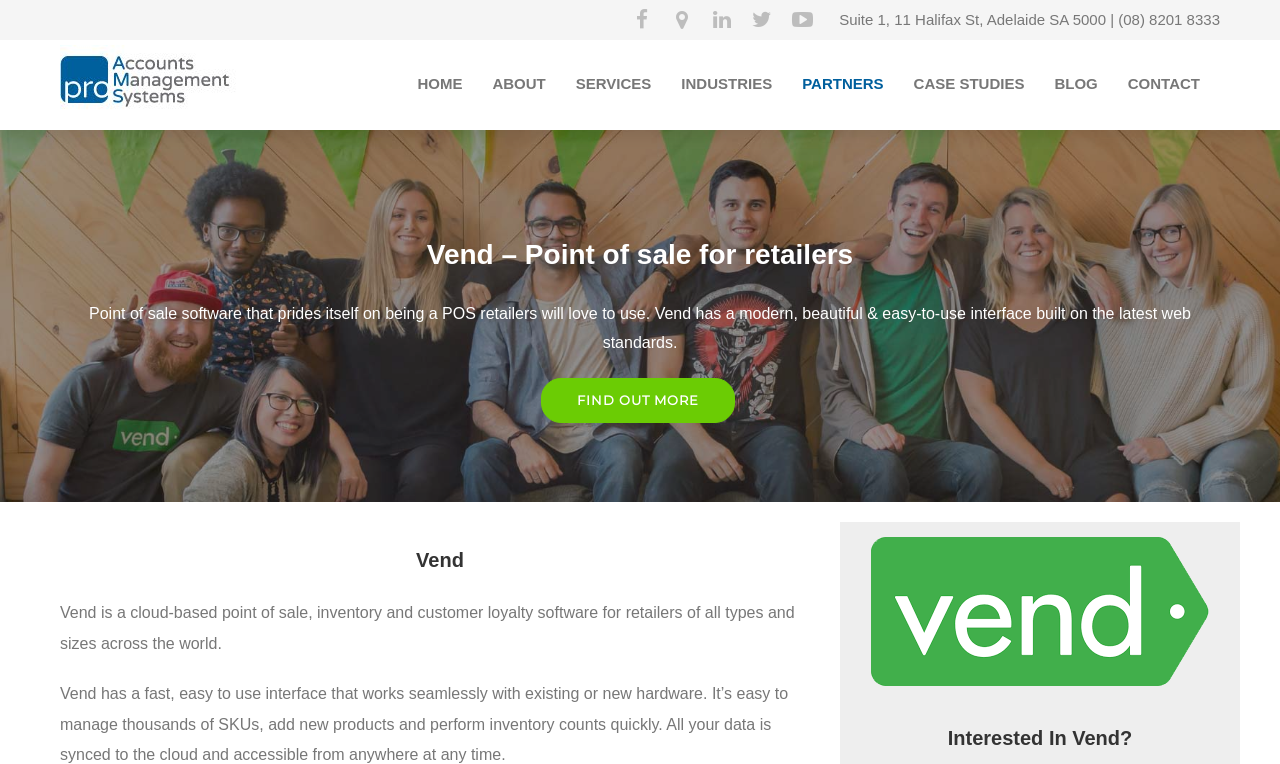Produce a meticulous description of the webpage.

The webpage is about Vend, a point of sale system, inventory management, and iPad POS software. At the top, there is a contact information section displaying the address "Suite 1, 11 Halifax St, Adelaide SA 5000" and phone number "(08) 8201 8333". 

Below the contact information, there are five social media links, represented by icons, aligned horizontally. To the left of these icons, there is a "ProAMS" link with an accompanying image. 

The main navigation menu is situated below, consisting of seven links: "HOME", "ABOUT", "SERVICES", "INDUSTRIES", "PARTNERS", "CASE STUDIES", and "BLOG", followed by "CONTACT" at the far right. 

The main content area is divided into three sections. The first section has a heading "Vend – Point of sale for retailers" and a subheading describing Vend's point of sale software. There is a "FIND OUT MORE" link below the subheading. 

The second section has a heading "Vend" and a paragraph describing Vend's cloud-based point of sale, inventory, and customer loyalty software. 

The third section has a heading "Interested In Vend?" situated at the bottom of the page.